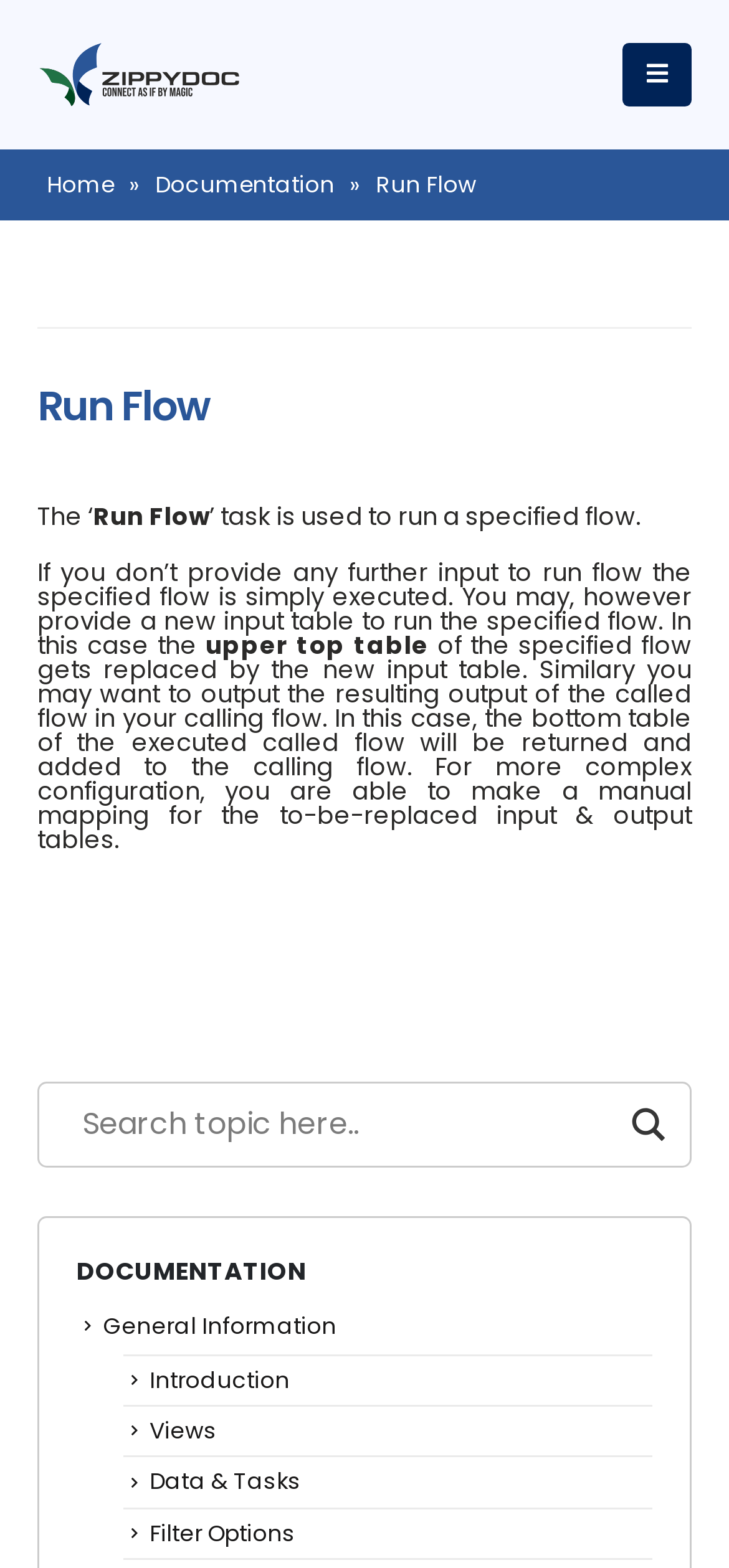Find the bounding box coordinates of the element's region that should be clicked in order to follow the given instruction: "go to Documentation". The coordinates should consist of four float numbers between 0 and 1, i.e., [left, top, right, bottom].

[0.213, 0.107, 0.459, 0.127]